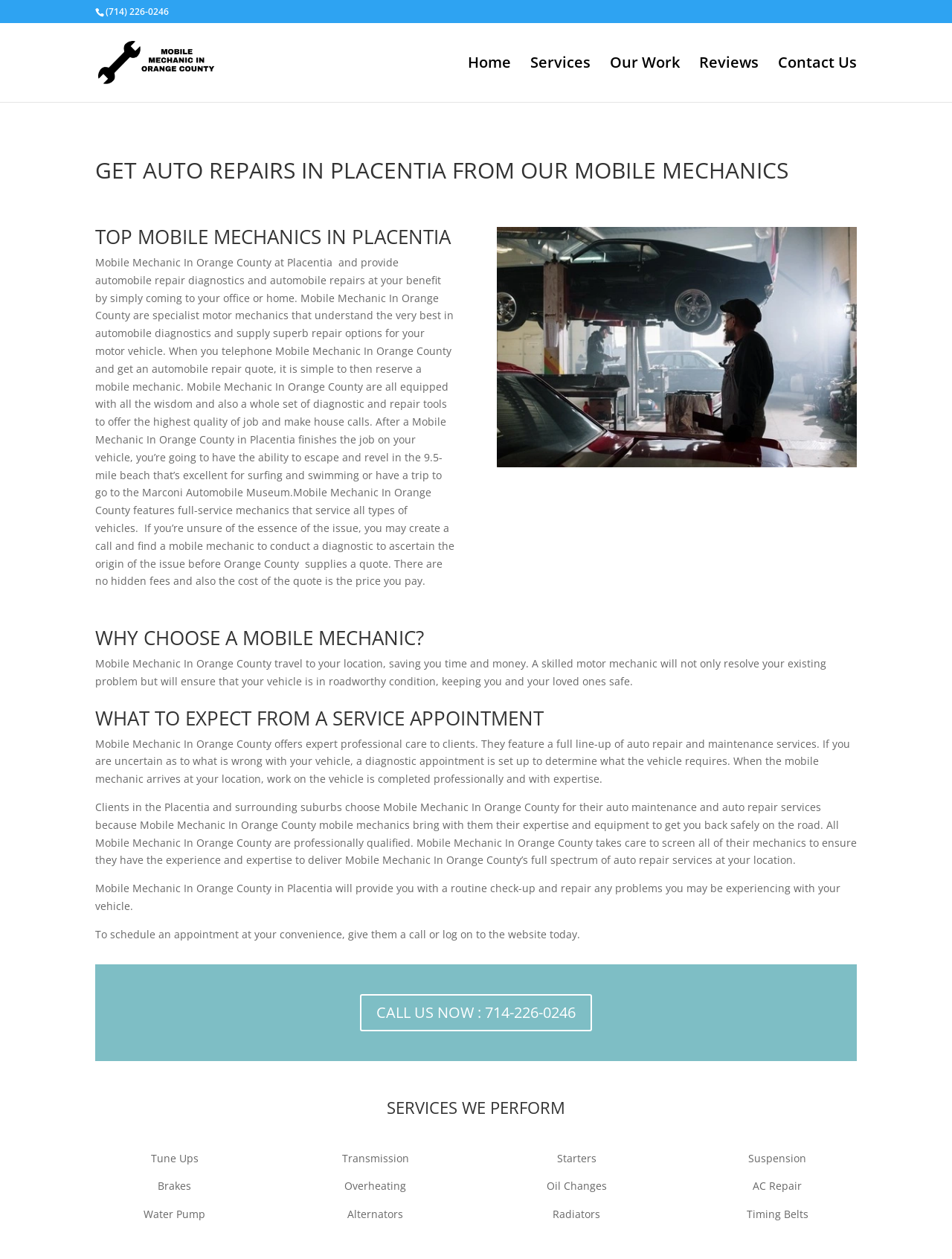From the webpage screenshot, predict the bounding box of the UI element that matches this description: "CALL US NOW : 714-226-0246".

[0.378, 0.789, 0.622, 0.819]